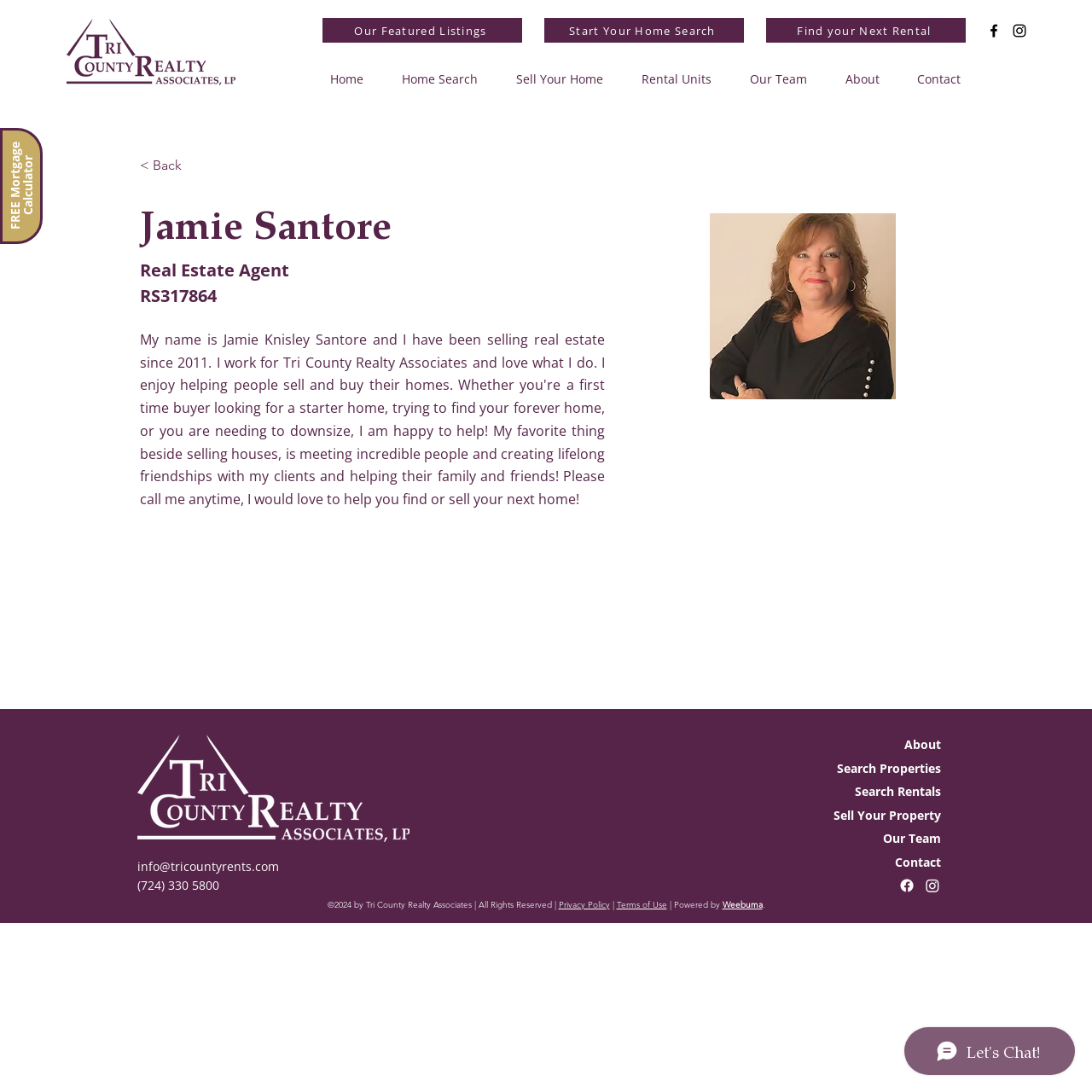Extract the bounding box coordinates for the UI element described by the text: "Water". The coordinates should be in the form of [left, top, right, bottom] with values between 0 and 1.

None